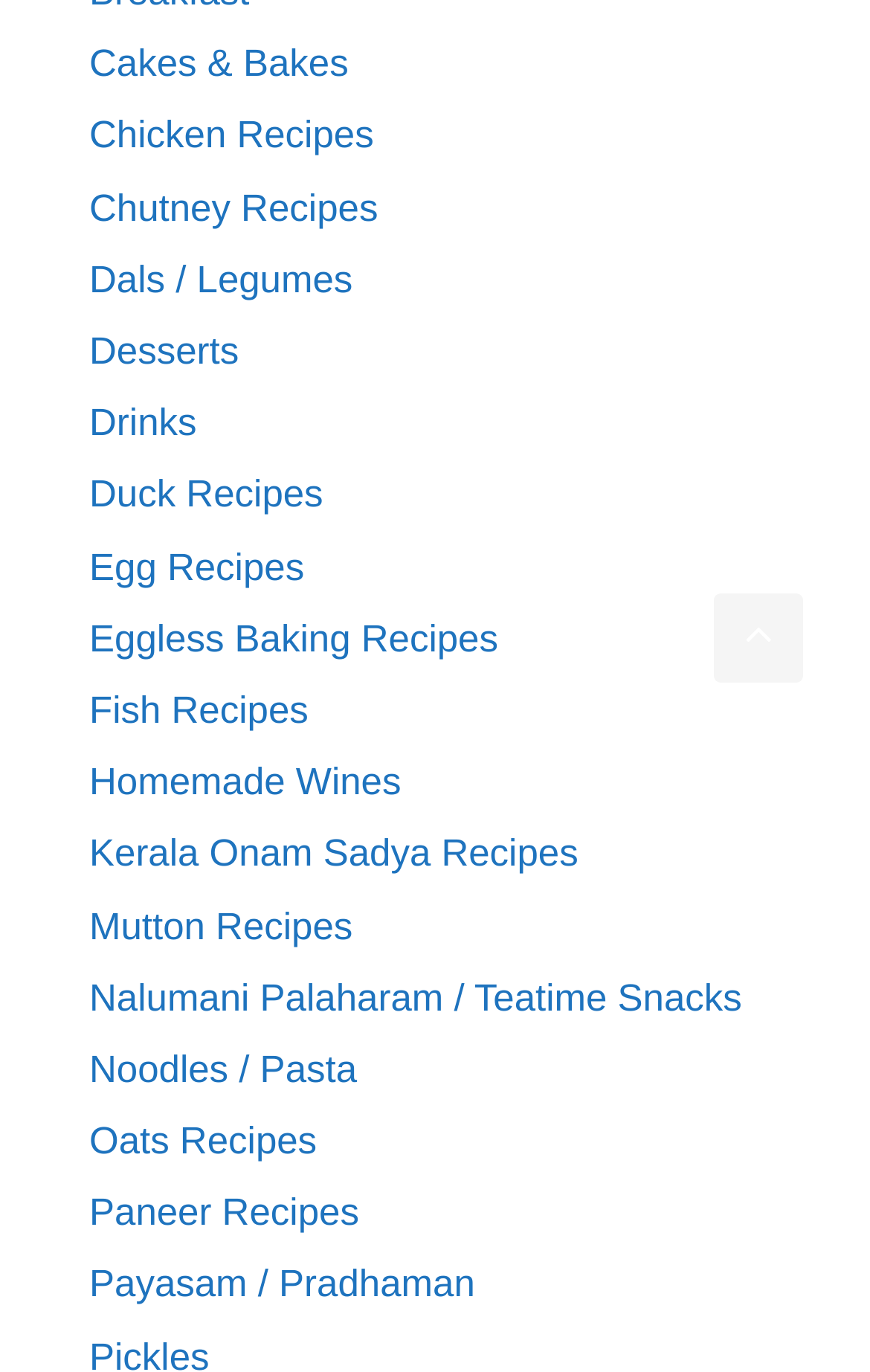Locate the bounding box coordinates of the area you need to click to fulfill this instruction: 'Browse Nalumani Palaharam / Teatime Snacks'. The coordinates must be in the form of four float numbers ranging from 0 to 1: [left, top, right, bottom].

[0.103, 0.712, 0.853, 0.743]